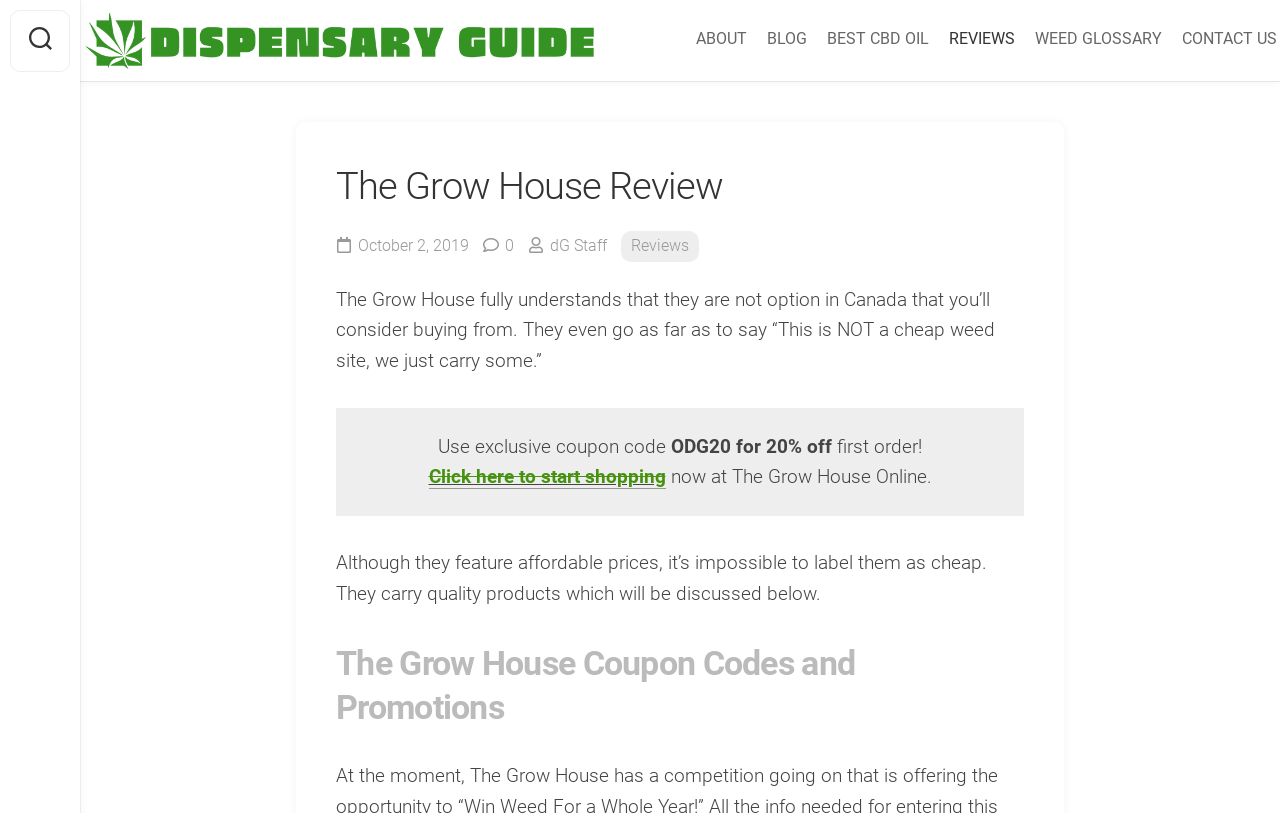Show the bounding box coordinates of the element that should be clicked to complete the task: "Visit BLOG page".

[0.57, 0.036, 0.602, 0.06]